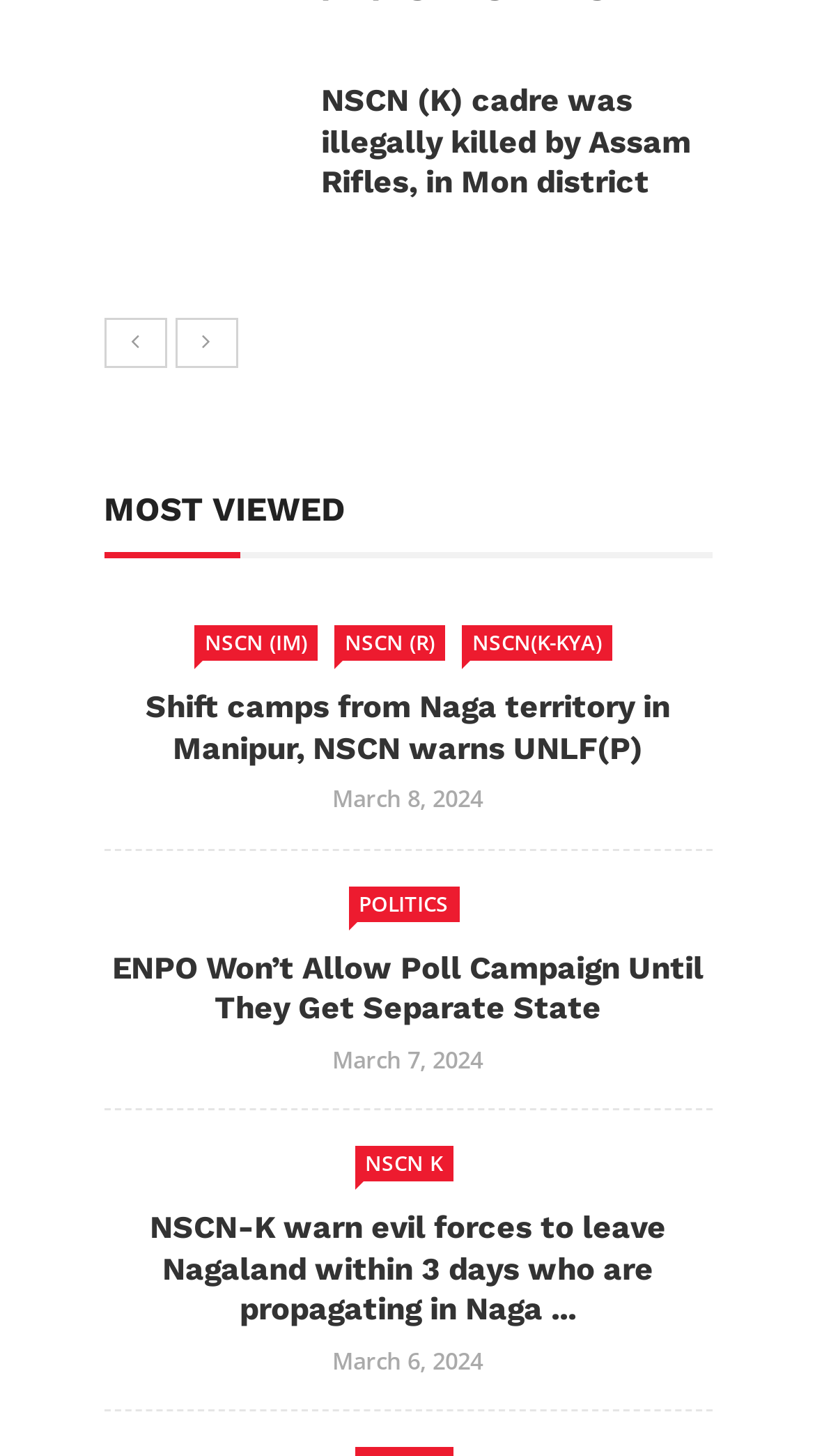Answer the following query with a single word or phrase:
What is the date of the latest news?

March 8, 2024